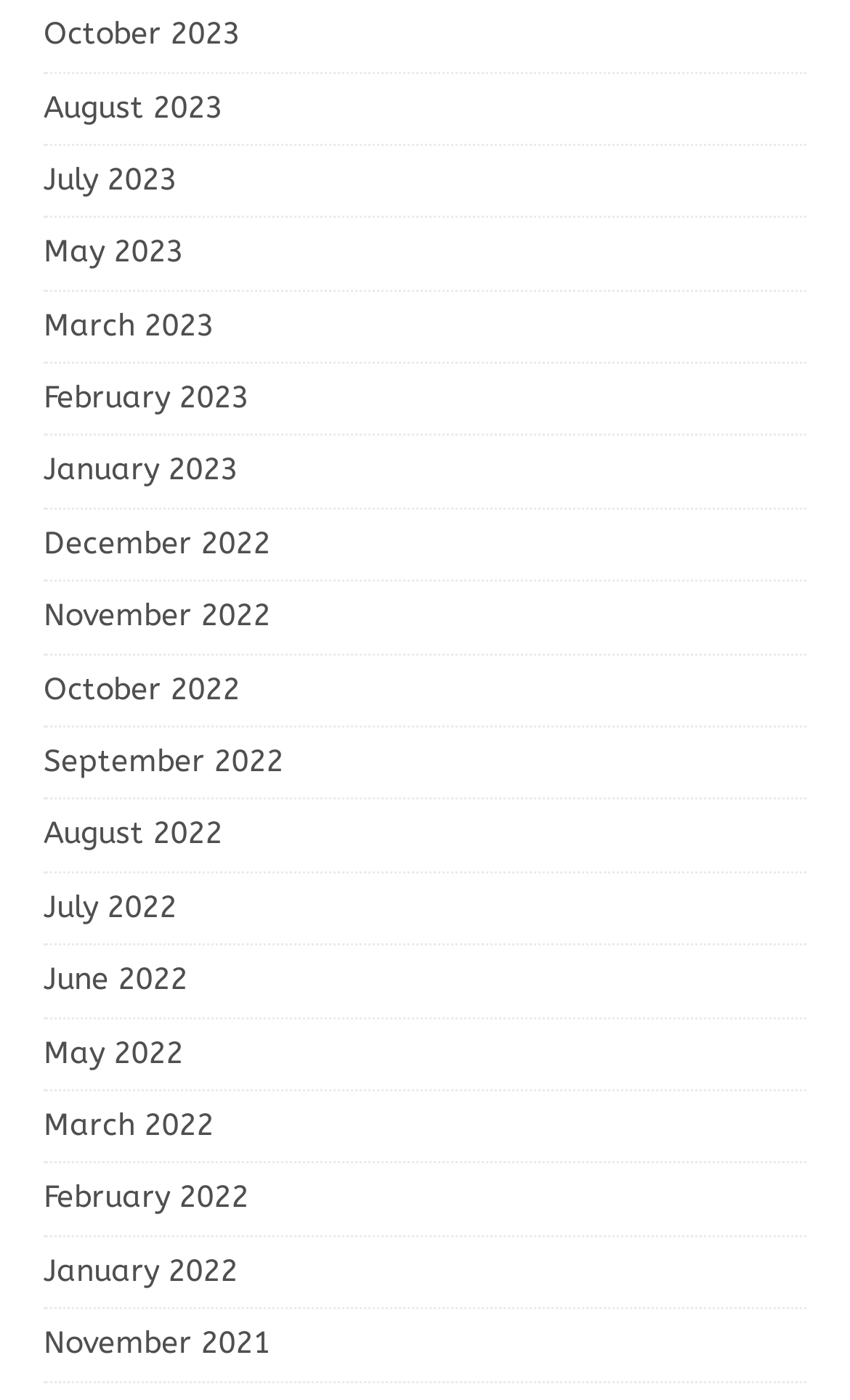Please specify the bounding box coordinates of the region to click in order to perform the following instruction: "view January 2022".

[0.051, 0.883, 0.949, 0.934]